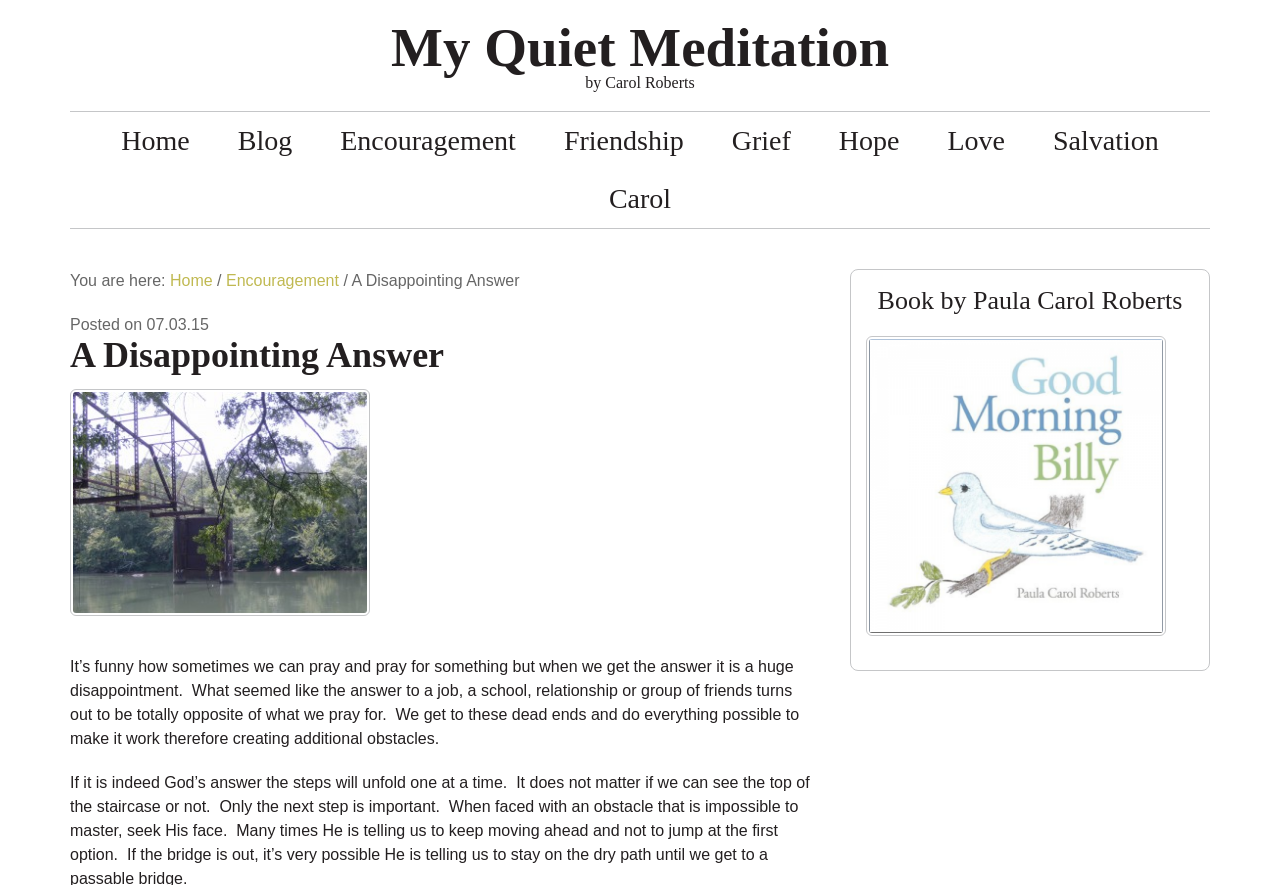Locate the bounding box coordinates of the region to be clicked to comply with the following instruction: "Click on the 'Home' link". The coordinates must be four float numbers between 0 and 1, in the form [left, top, right, bottom].

[0.076, 0.127, 0.167, 0.192]